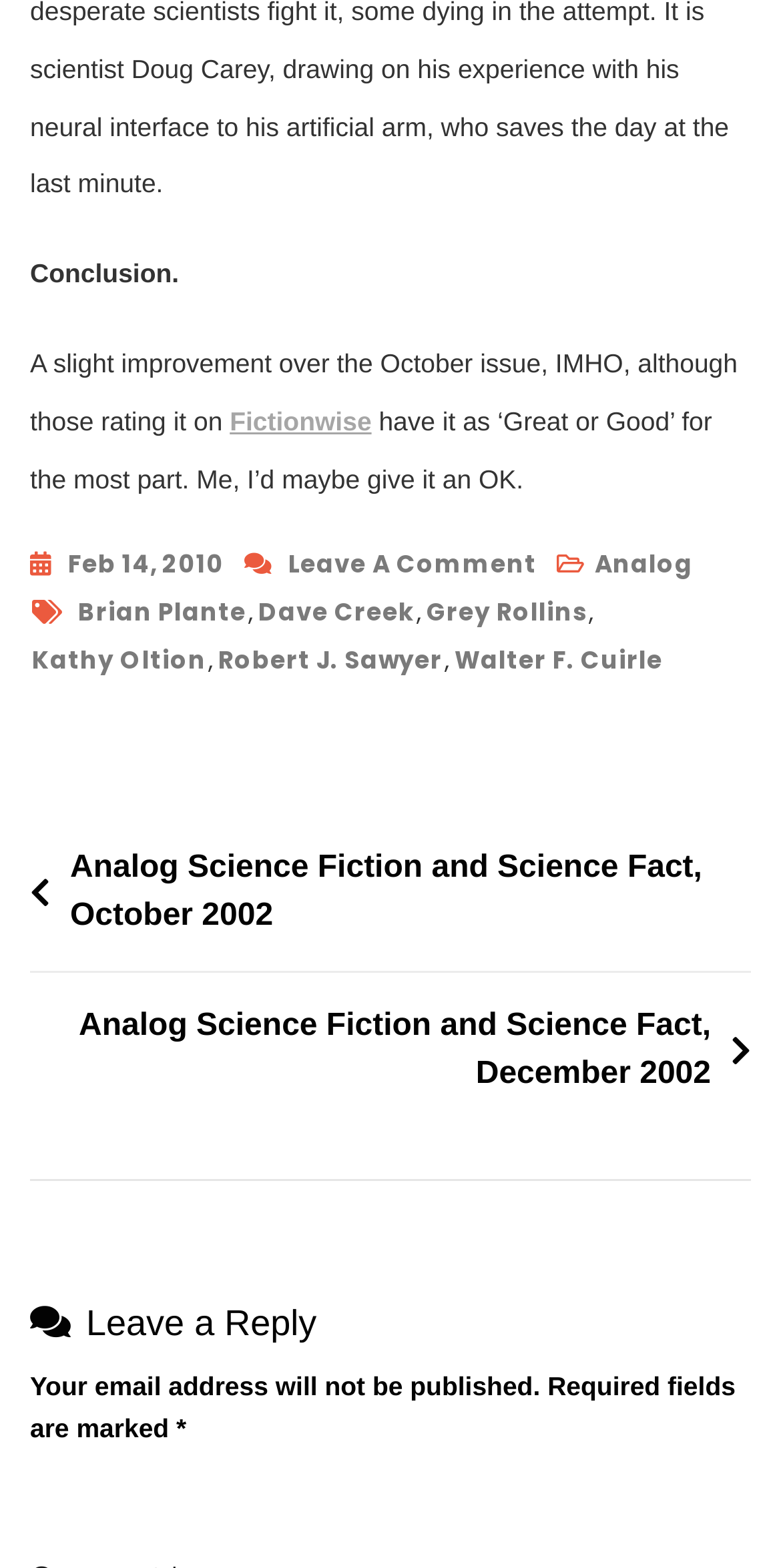Please mark the bounding box coordinates of the area that should be clicked to carry out the instruction: "Go to the 'Posts' navigation".

[0.038, 0.488, 0.962, 0.754]